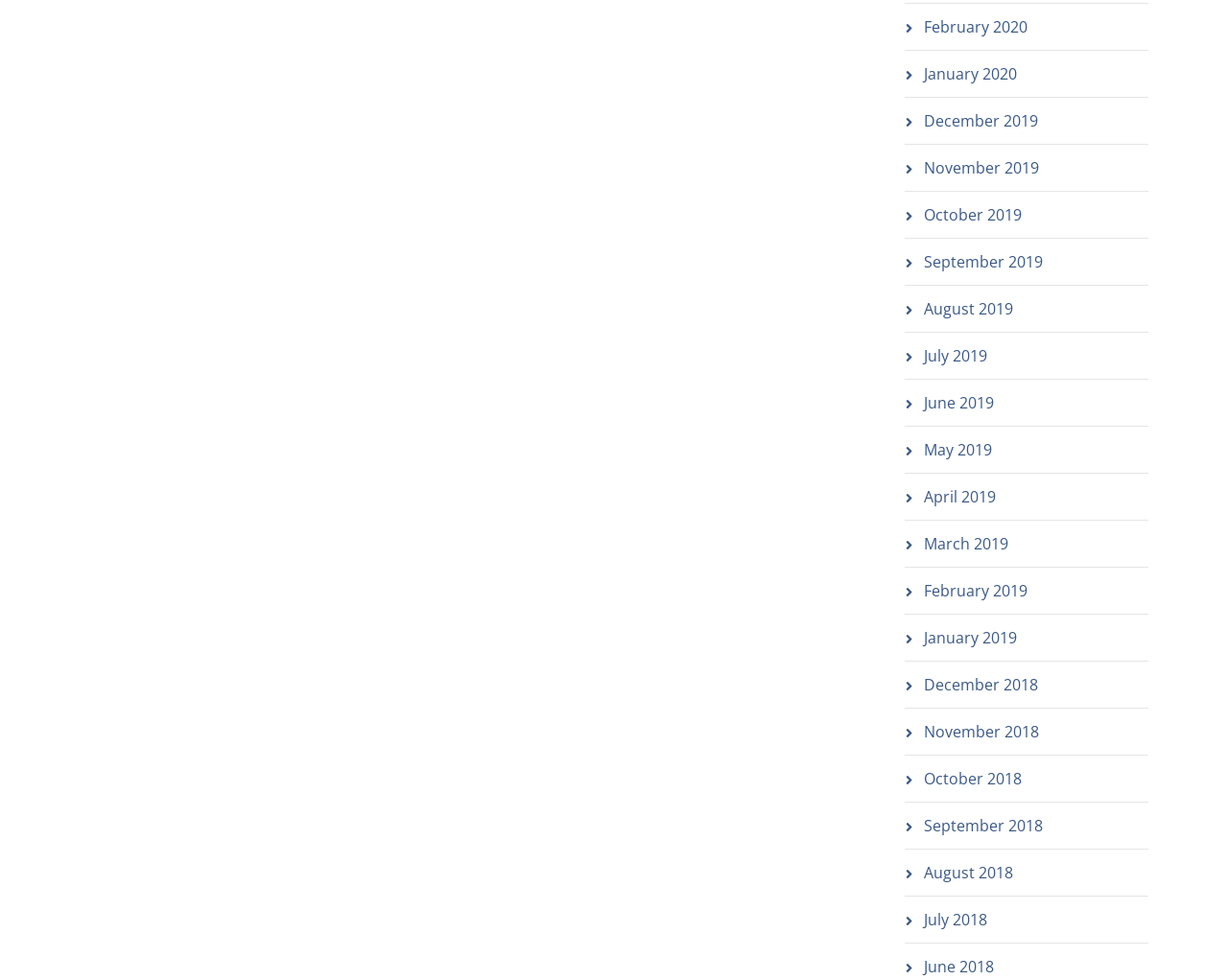Determine the bounding box coordinates for the clickable element to execute this instruction: "view February 2020". Provide the coordinates as four float numbers between 0 and 1, i.e., [left, top, right, bottom].

[0.752, 0.017, 0.836, 0.038]